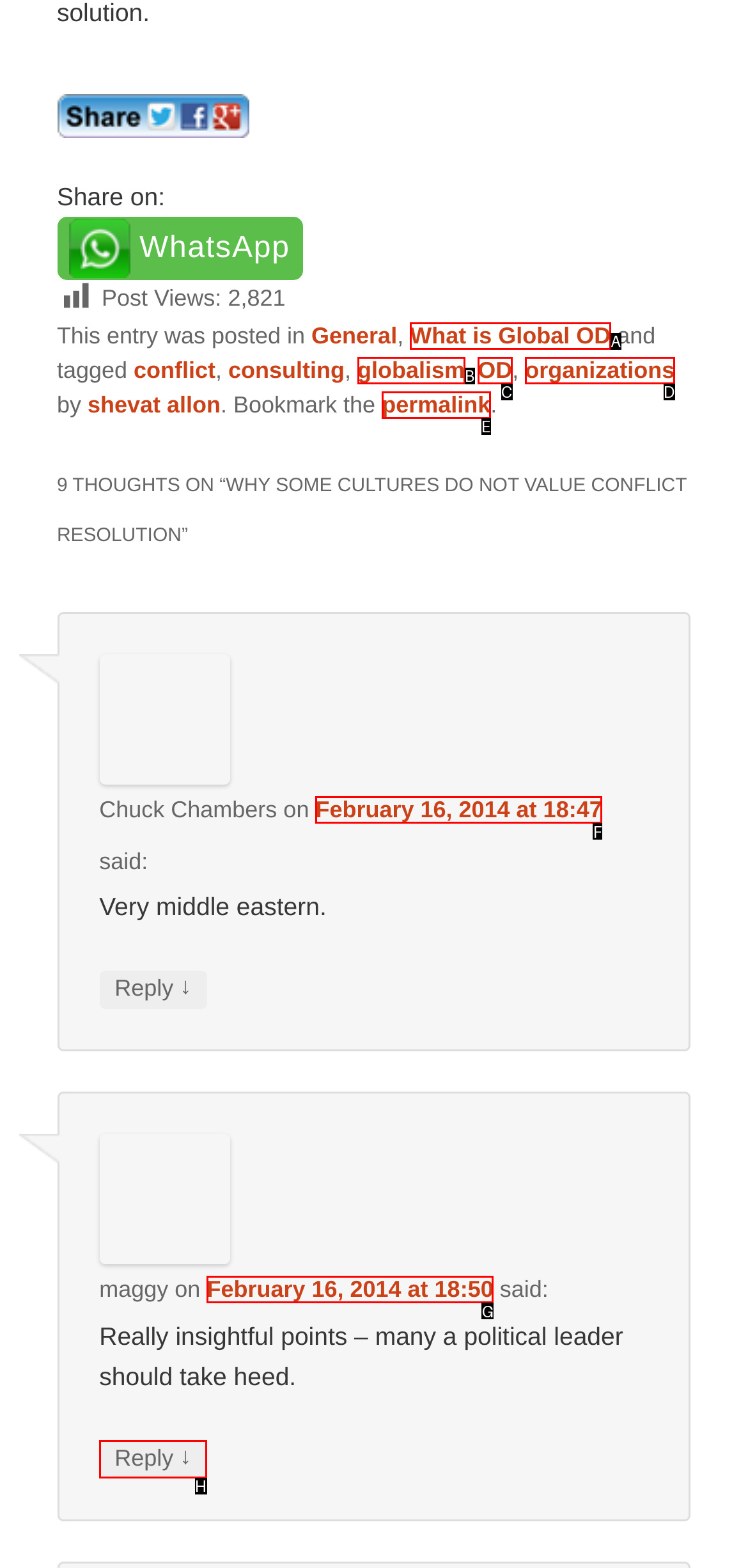Identify the HTML element that matches the description: What is Global OD. Provide the letter of the correct option from the choices.

A